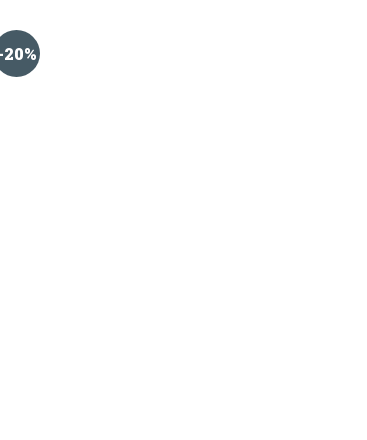Describe all the aspects of the image extensively.

The image features a promotional label indicating a discount of 20%. The circular badge is prominently positioned, highlighting the special offer on selected items, likely aimed at attracting customers’ attention to markdowns available on boundary gates. This discount could suggest savings for potential buyers, enhancing the appeal of the products associated with it. The design is simple yet effective, emphasizing the reduction in price as a key selling point.